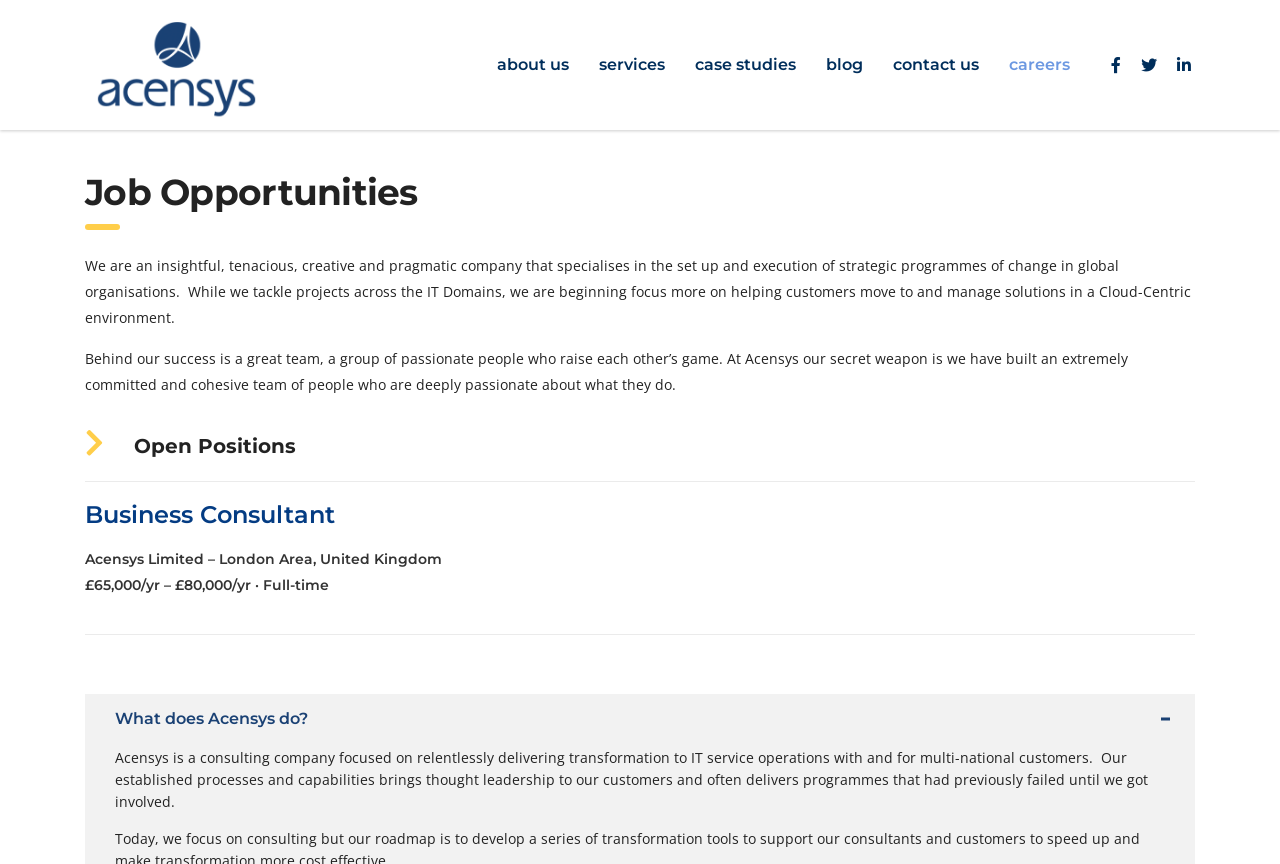What is the company name?
Look at the image and respond with a single word or a short phrase.

Acensys Limited